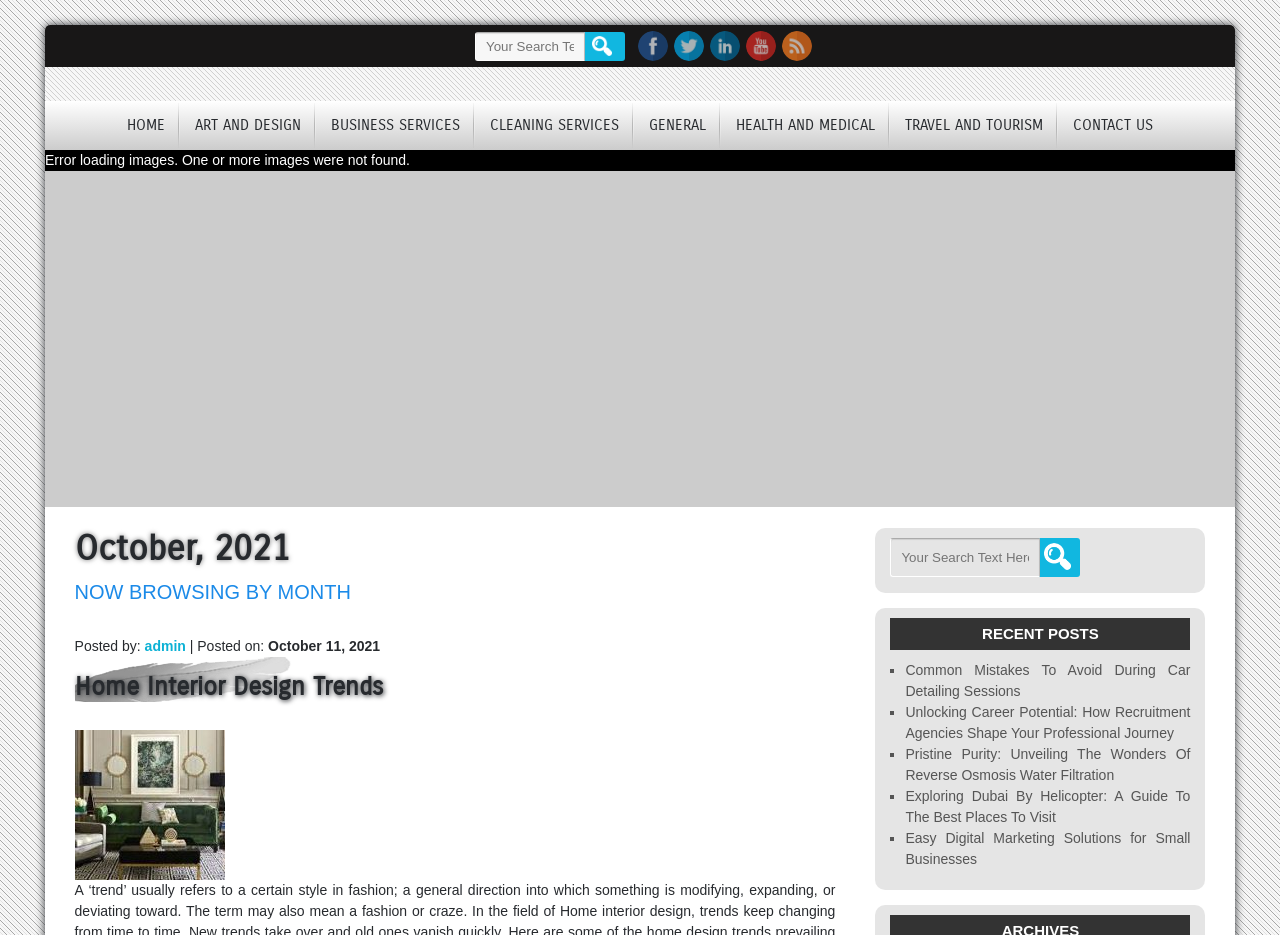From the webpage screenshot, predict the bounding box of the UI element that matches this description: "Travel and Tourism".

[0.695, 0.108, 0.827, 0.16]